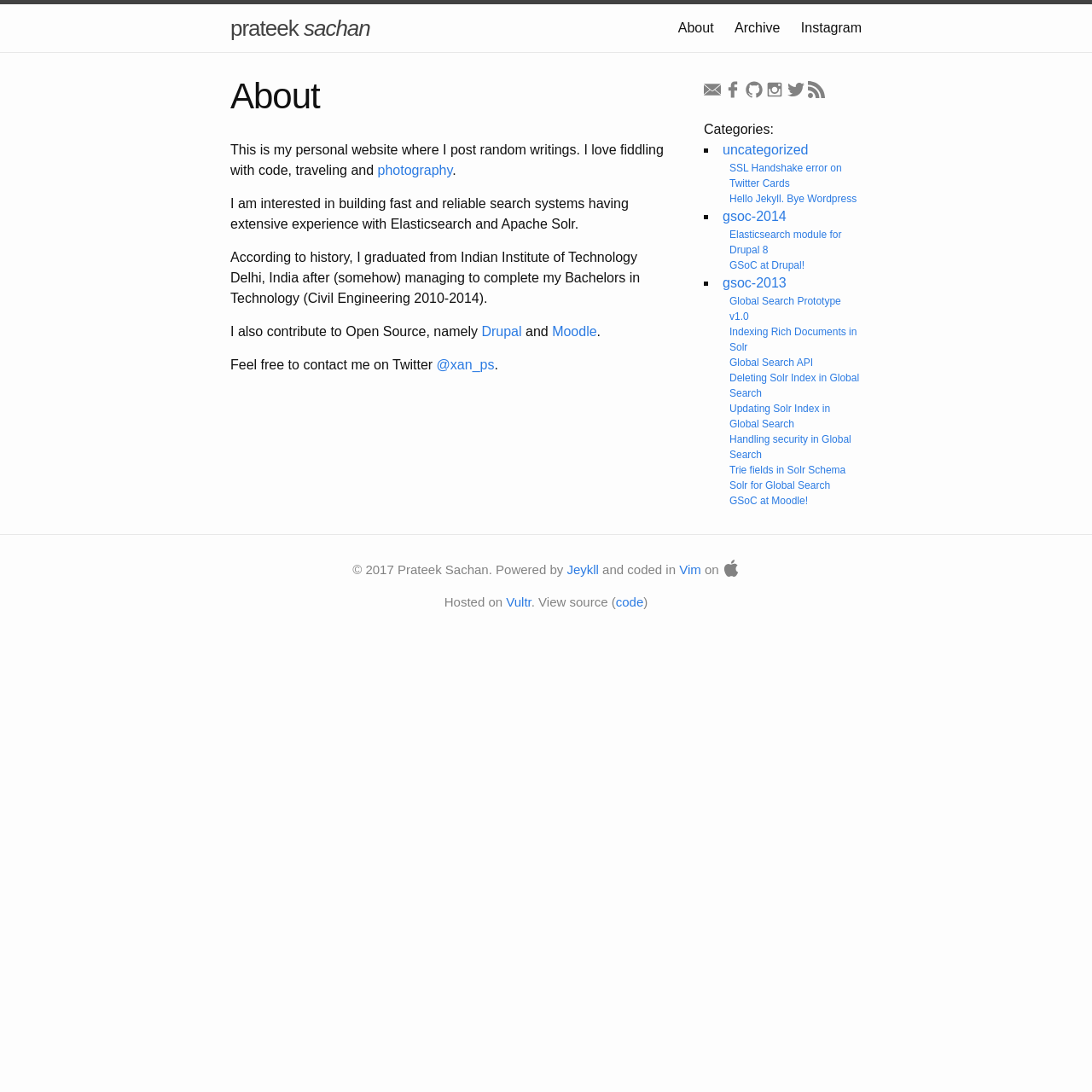Identify the bounding box coordinates of the element to click to follow this instruction: 'Read the article about the author'. Ensure the coordinates are four float values between 0 and 1, provided as [left, top, right, bottom].

[0.211, 0.128, 0.616, 0.344]